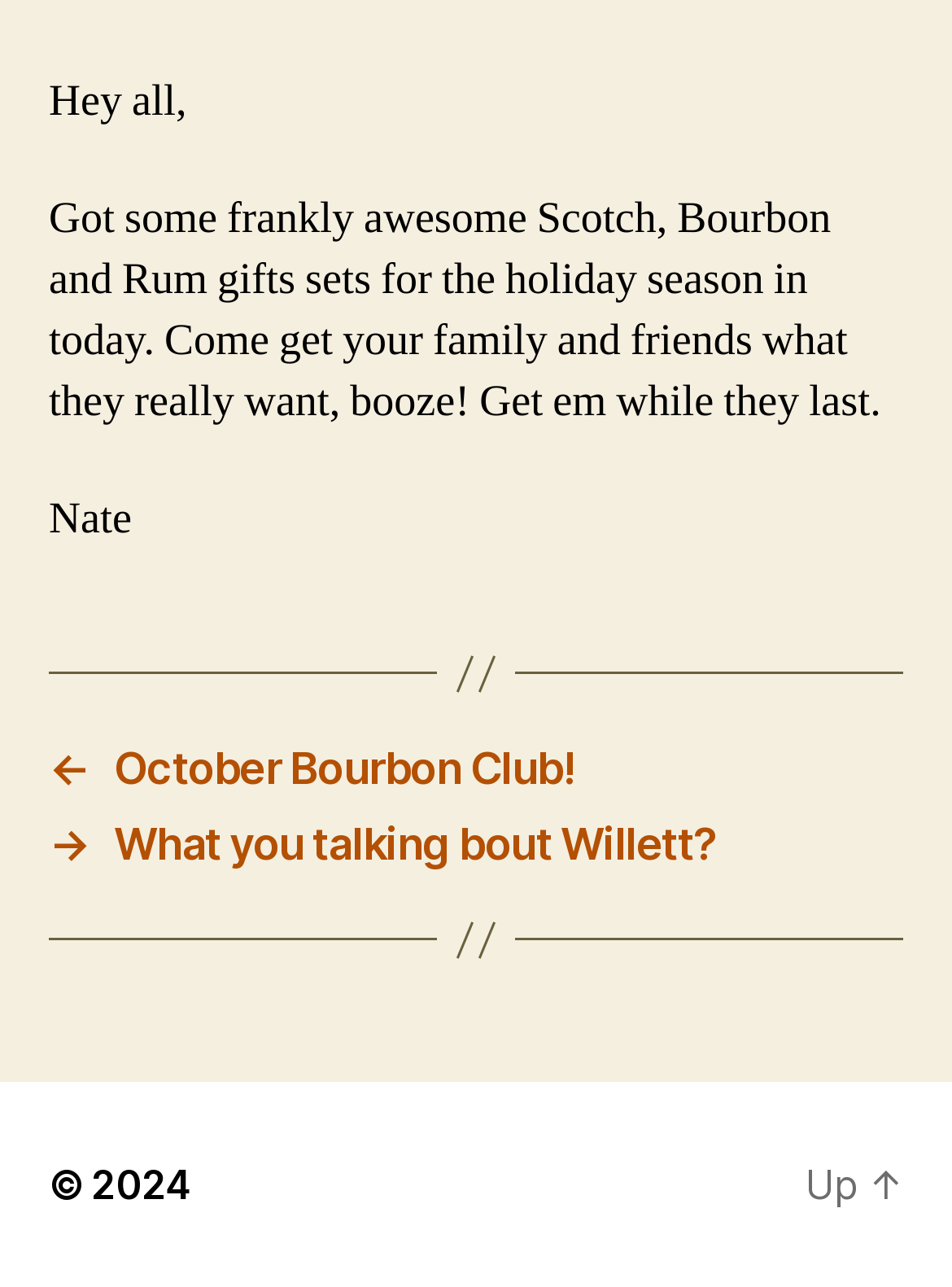Bounding box coordinates are specified in the format (top-left x, top-left y, bottom-right x, bottom-right y). All values are floating point numbers bounded between 0 and 1. Please provide the bounding box coordinate of the region this sentence describes: ← October Bourbon Club!

[0.051, 0.577, 0.949, 0.617]